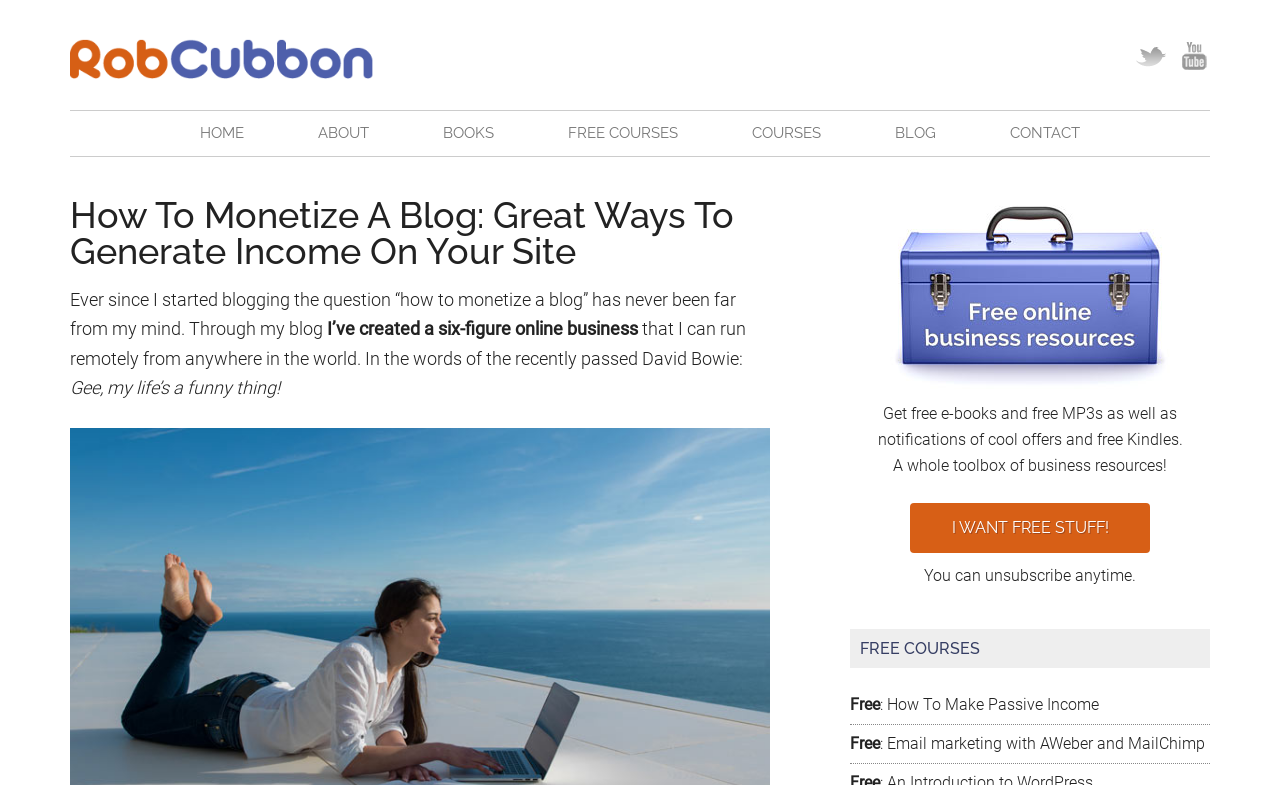Give a detailed account of the webpage, highlighting key information.

This webpage is about monetizing a blog, with the main title "How To Monetize A Blog: 5 Ways To Generate Income On Your Site". At the top, there are links to the author's online business brand, YouTube, and Twitter profiles. Below that, there is a secondary navigation menu with links to different sections of the website, including HOME, ABOUT, BOOKS, FREE COURSES, COURSES, BLOG, and CONTACT.

The main content of the page starts with a header that repeats the title, followed by a paragraph of text that introduces the topic of monetizing a blog. The author shares their personal experience of creating a six-figure online business through their blog. There is a quote from David Bowie and a humorous remark about the author's life.

To the right of the text, there is an image, and below it, a section that promotes free e-books, MP3s, and business resources. There is a button to sign up for these free resources, with a note that you can unsubscribe at any time.

Further down the page, there is a heading that says "FREE COURSES", with links to two free courses: "How To Make Passive Income" and "Email marketing with AWeber and MailChimp".